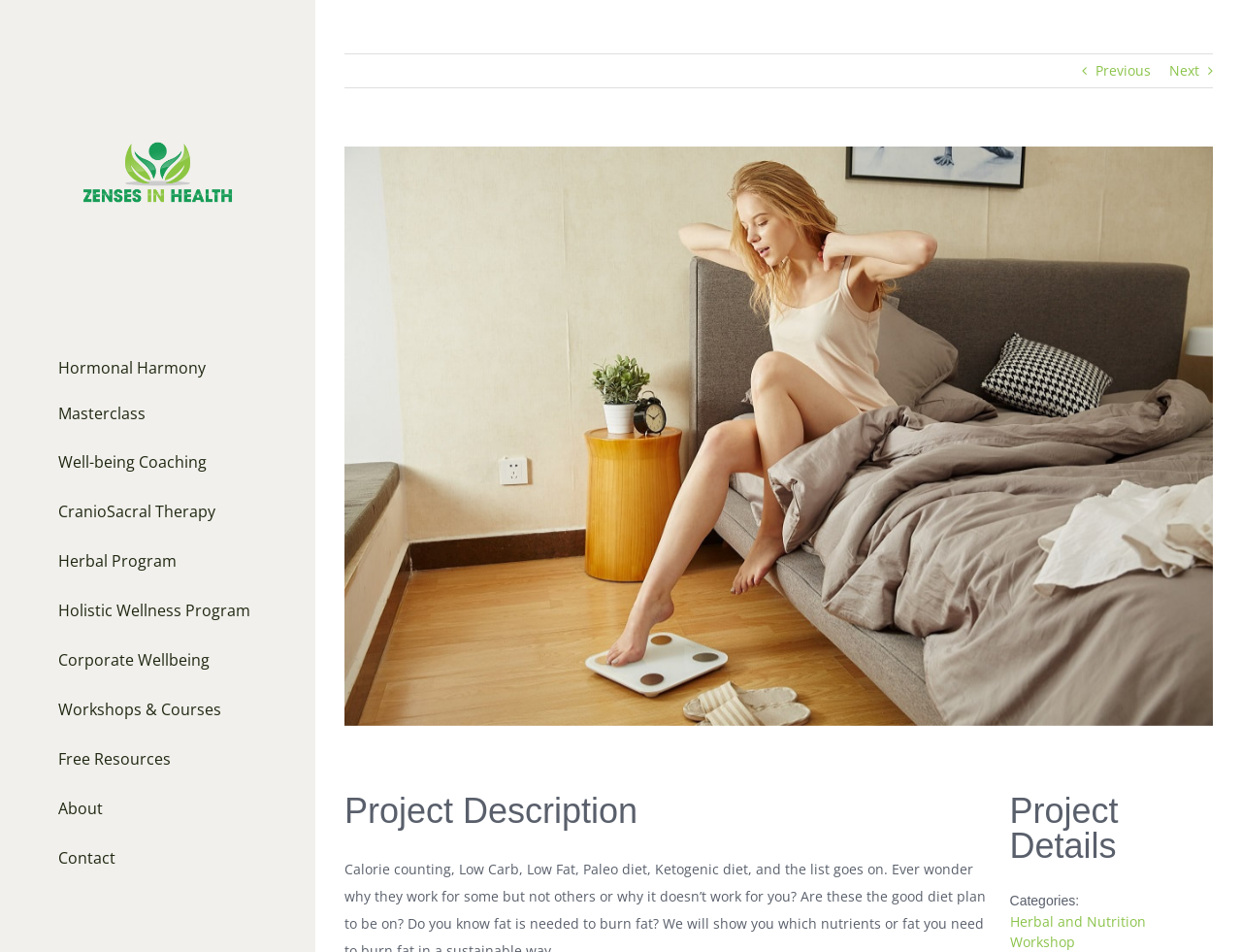Please find the bounding box coordinates of the element that you should click to achieve the following instruction: "View Larger Image". The coordinates should be presented as four float numbers between 0 and 1: [left, top, right, bottom].

[0.277, 0.154, 0.977, 0.762]